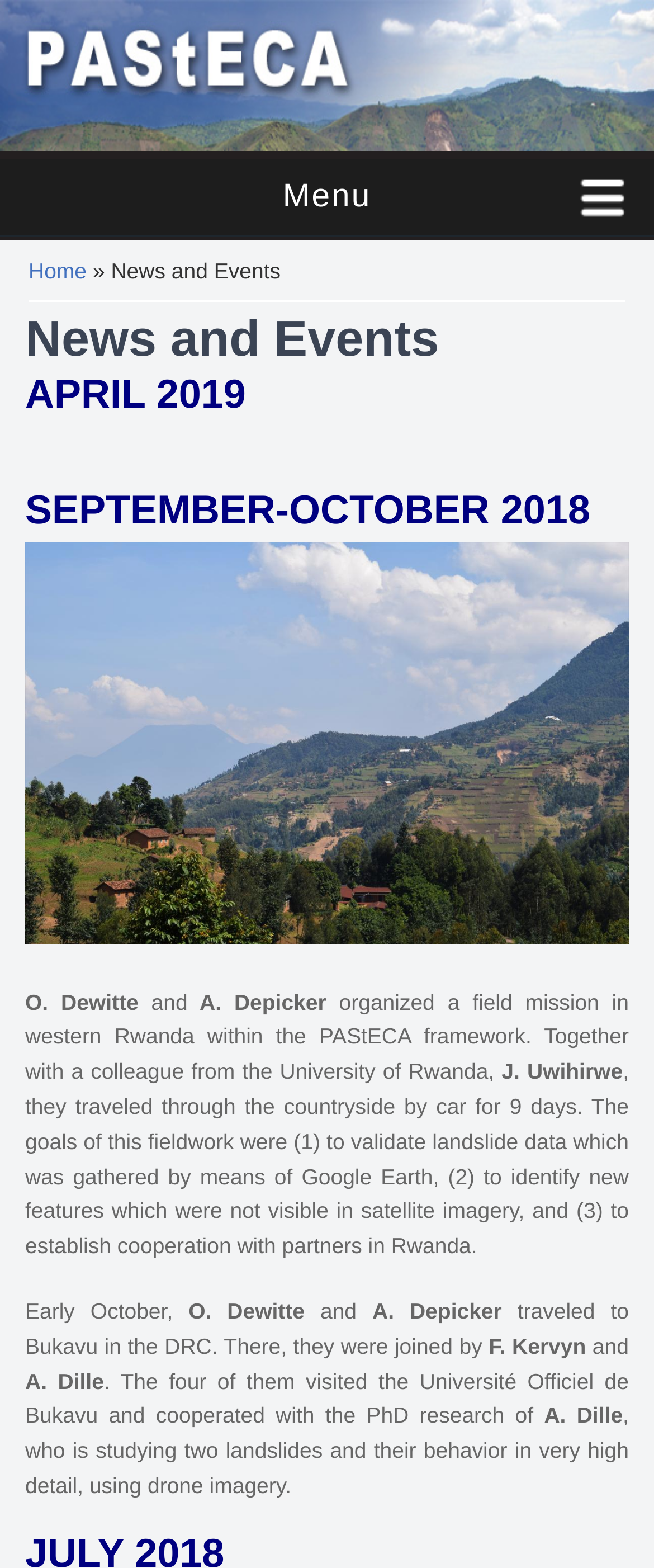Give a one-word or one-phrase response to the question: 
Who organized a field mission in western Rwanda?

O. Dewitte and A. Depicker